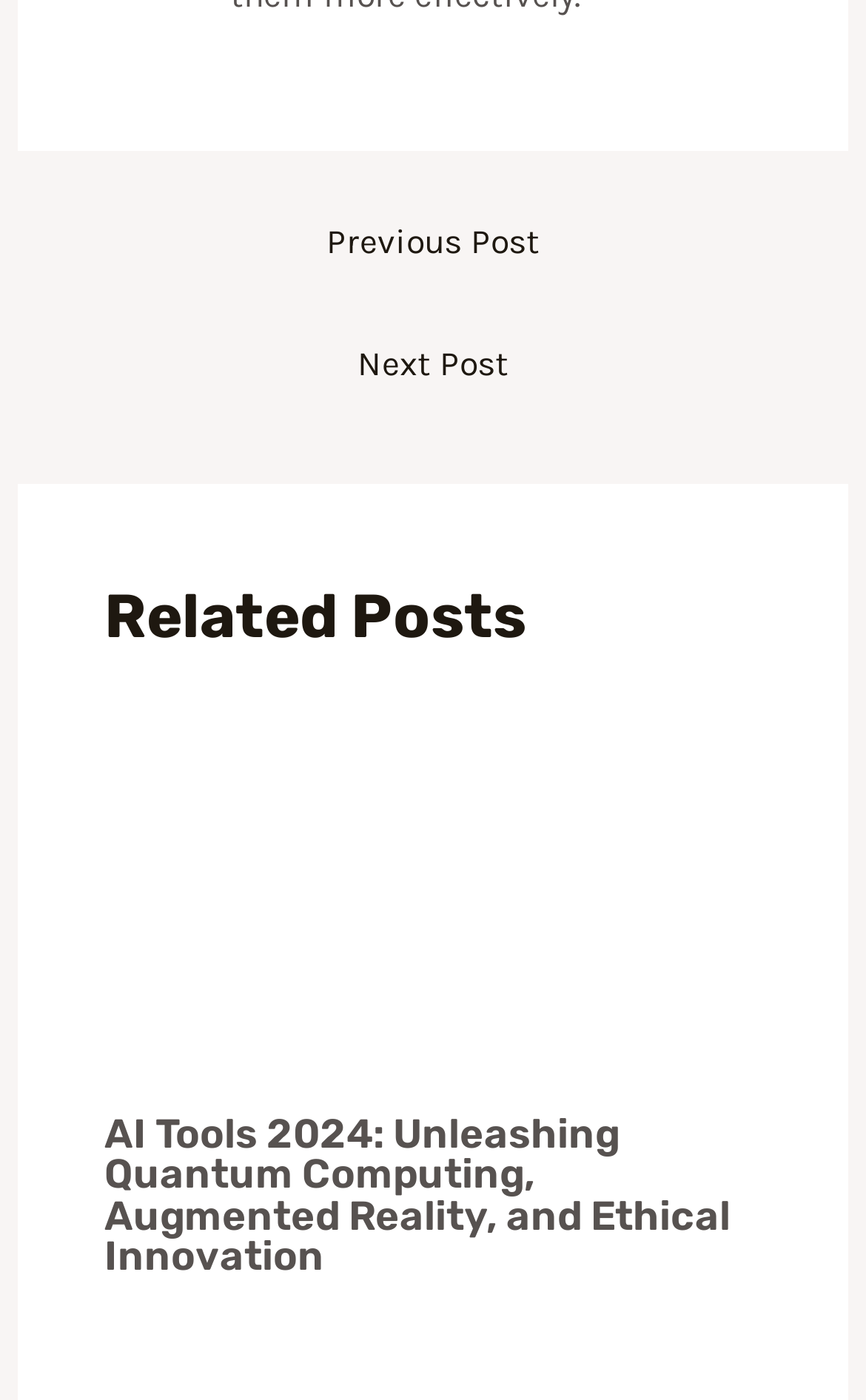How many links are there in the related post?
Answer the question in a detailed and comprehensive manner.

I counted the number of link elements under the related post, and there are two links: one with the text 'Read more about AI Tools 2024...' and another with the text 'AI Tools 2024: Unleashing Quantum Computing, Augmented Reality, and Ethical Innovation'.